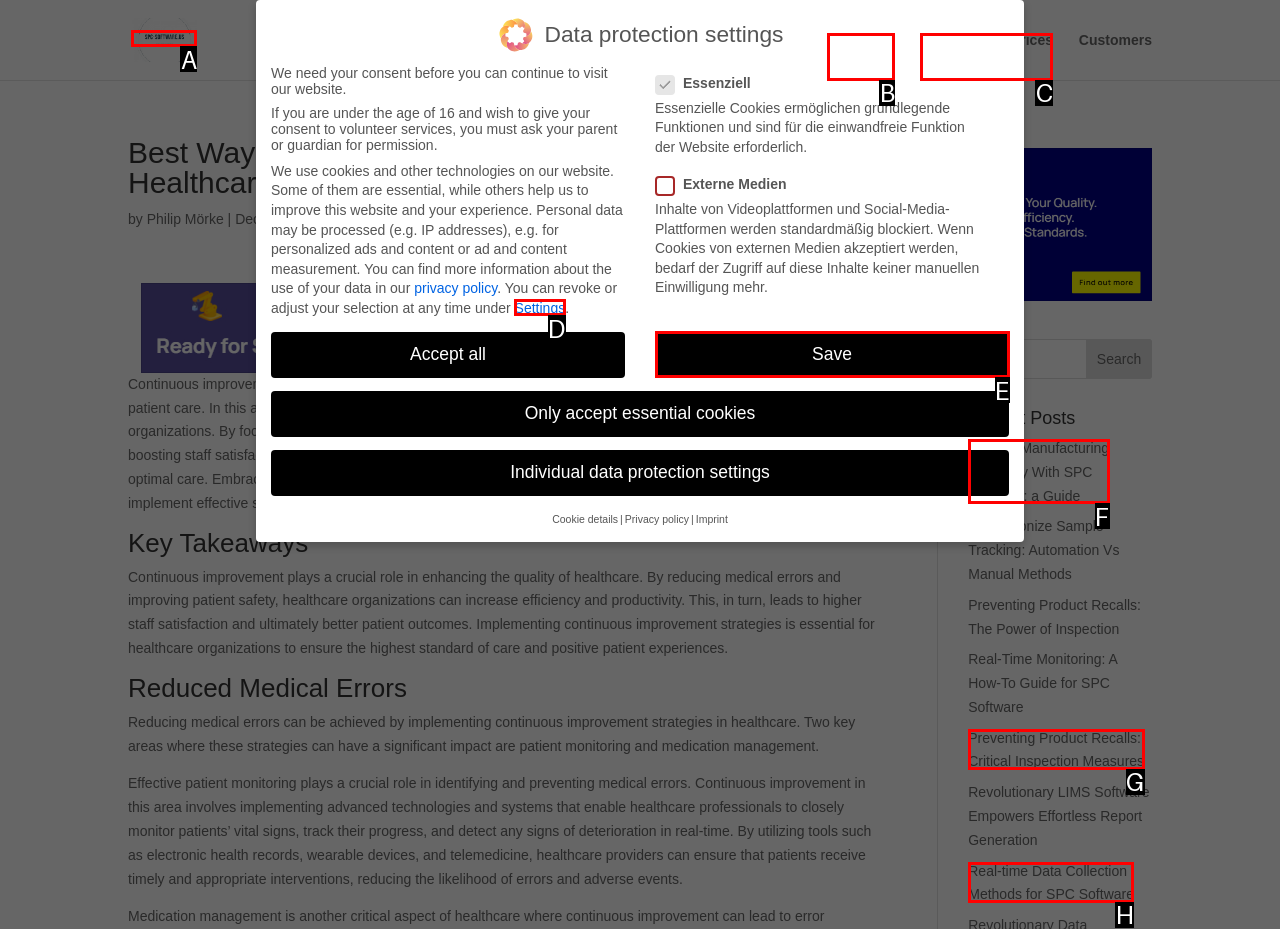Which HTML element fits the description: Versions and prices? Respond with the letter of the appropriate option directly.

C